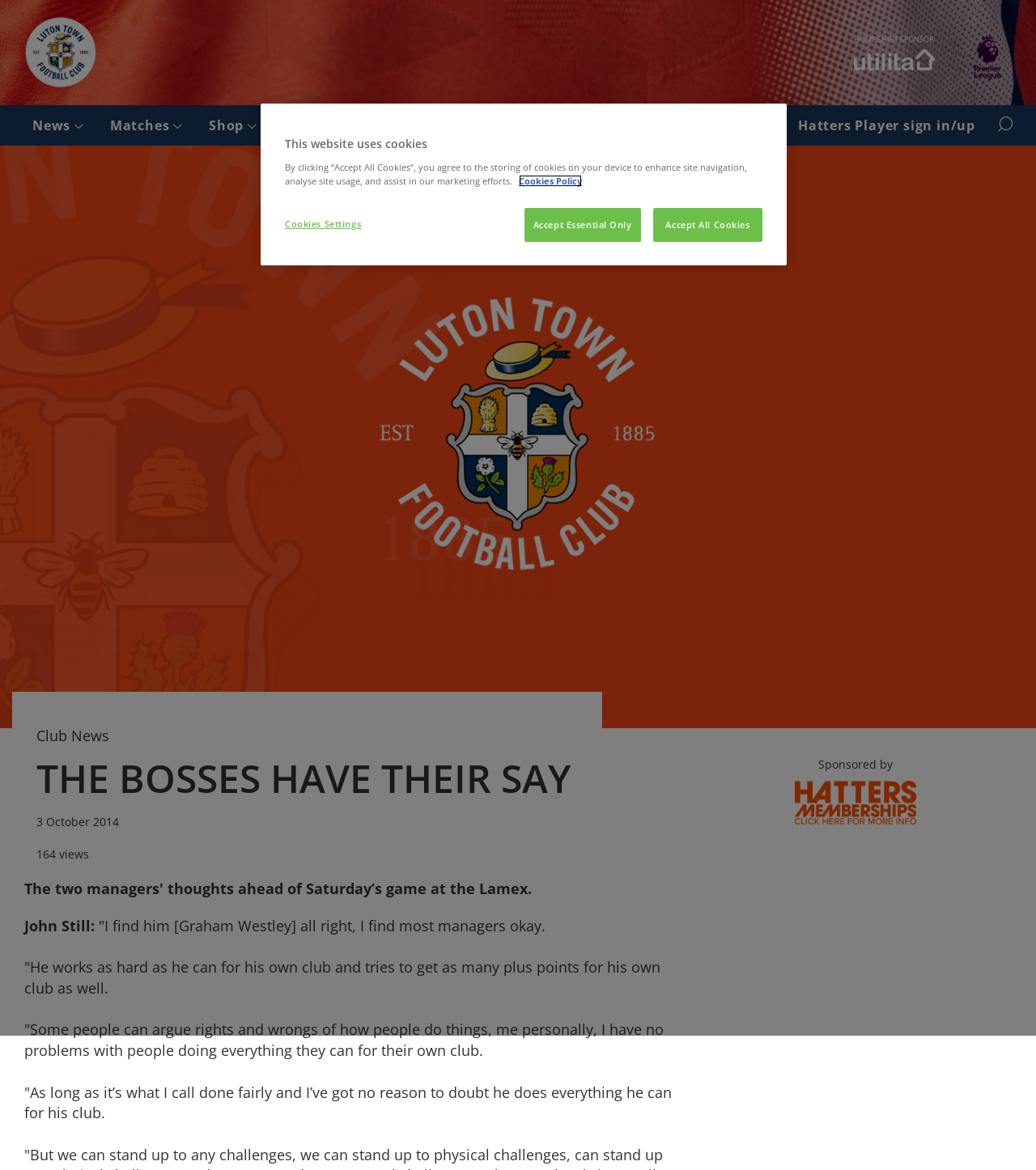What is the name of the football club?
Provide an in-depth and detailed explanation in response to the question.

I determined the answer by looking at the layout table with the Luton Town Football Club badge, which is a prominent element on the webpage, indicating that the webpage is related to this football club.